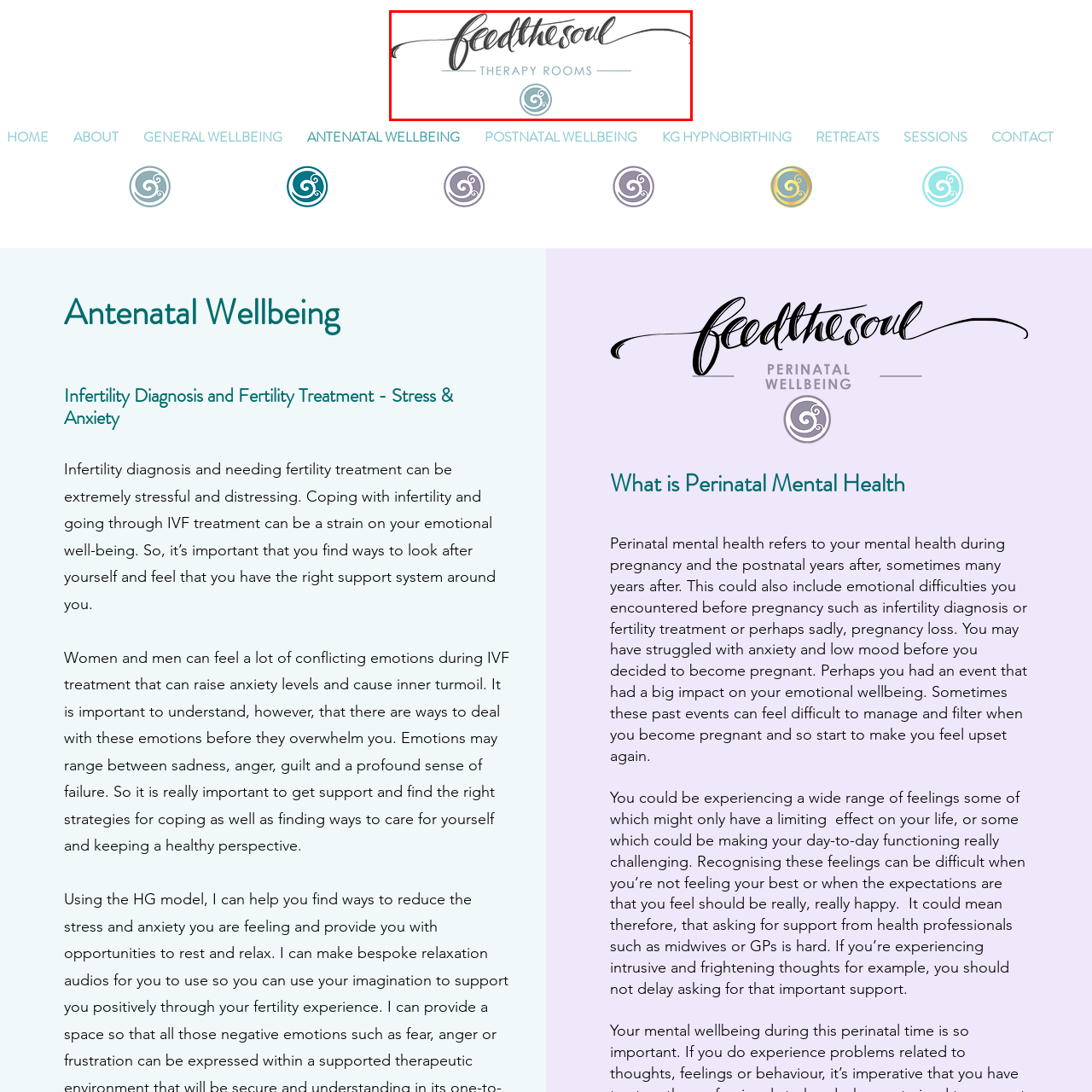Please analyze the image enclosed within the red bounding box and provide a comprehensive answer to the following question based on the image: What type of font is used for 'feed the soul'?

The caption specifically mentions that the words 'feed the soul' are presented in a stylish, handwritten font, which conveys warmth and care.